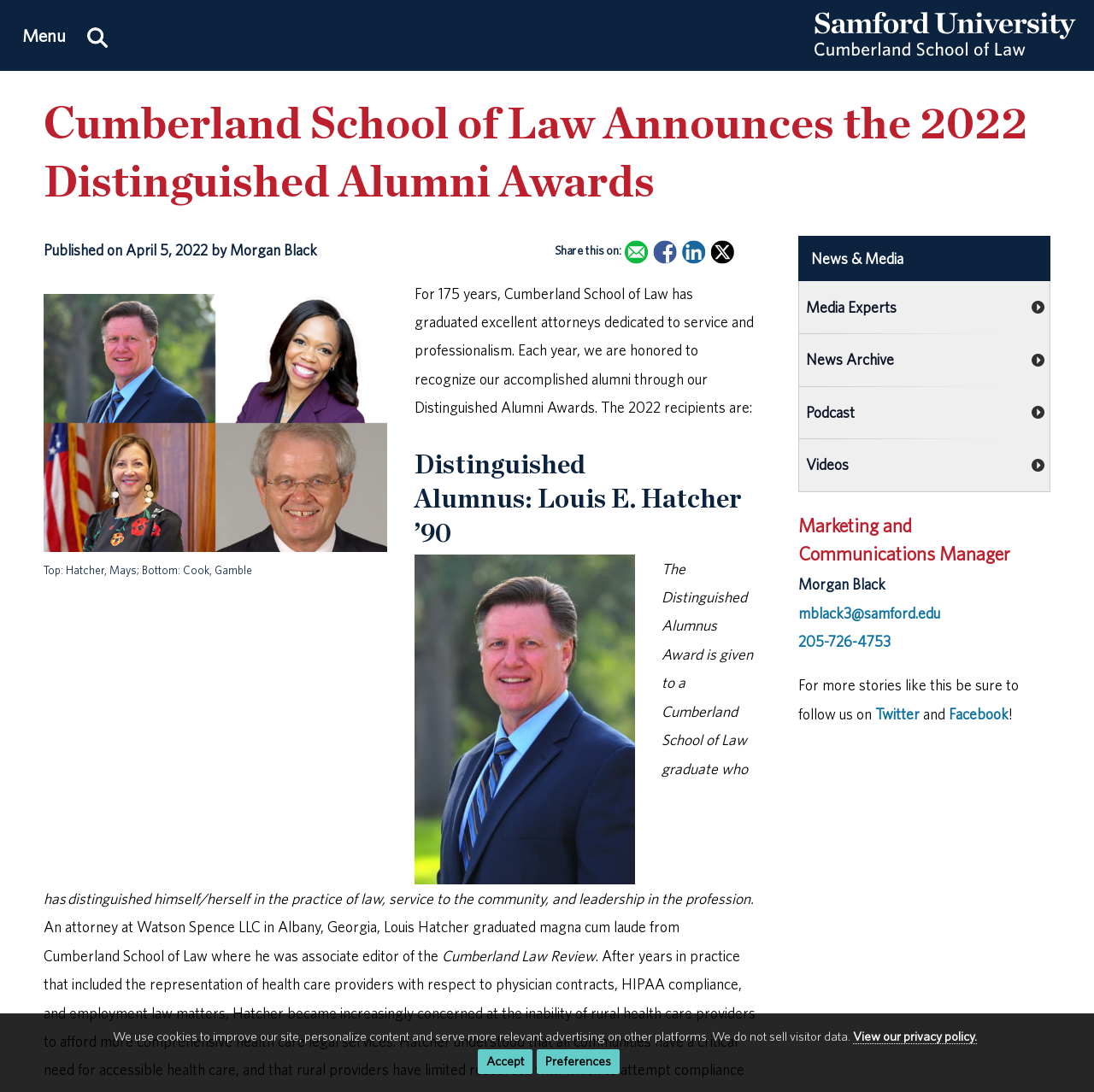Please identify the bounding box coordinates of where to click in order to follow the instruction: "View news archive".

[0.731, 0.306, 0.959, 0.354]